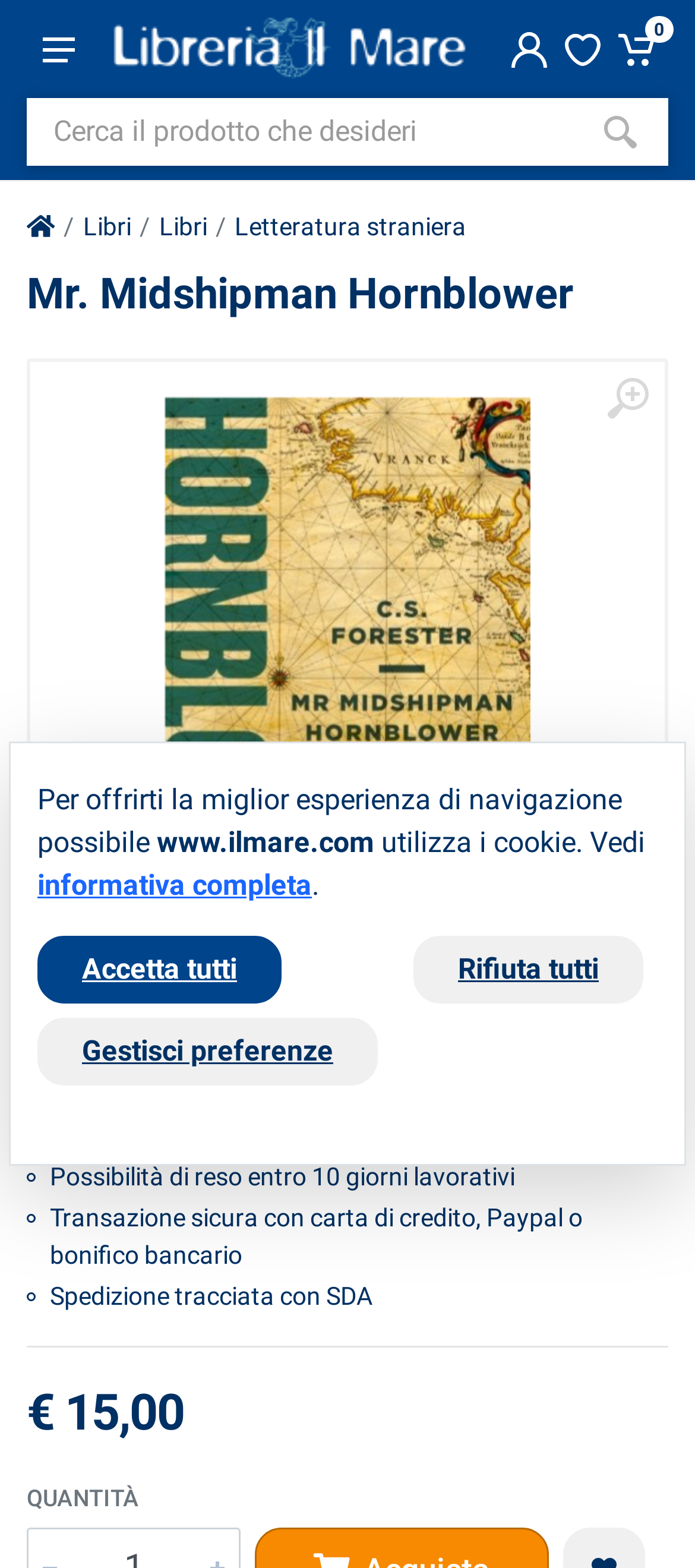Locate the bounding box coordinates of the item that should be clicked to fulfill the instruction: "Search for a product".

[0.038, 0.063, 0.823, 0.106]